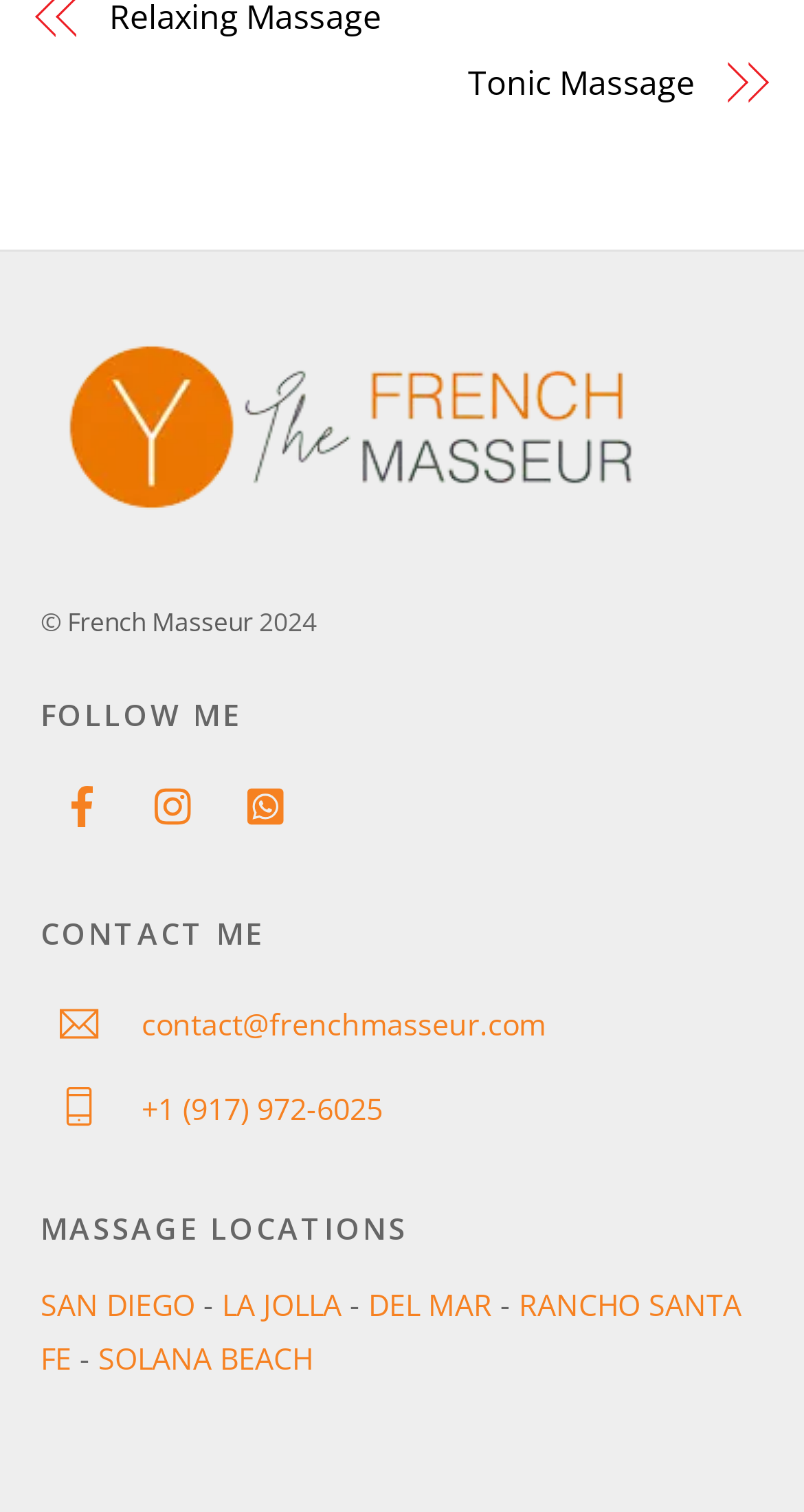Please answer the following question using a single word or phrase: 
What are the social media platforms listed?

Facebook, Instagram, Whatsapp